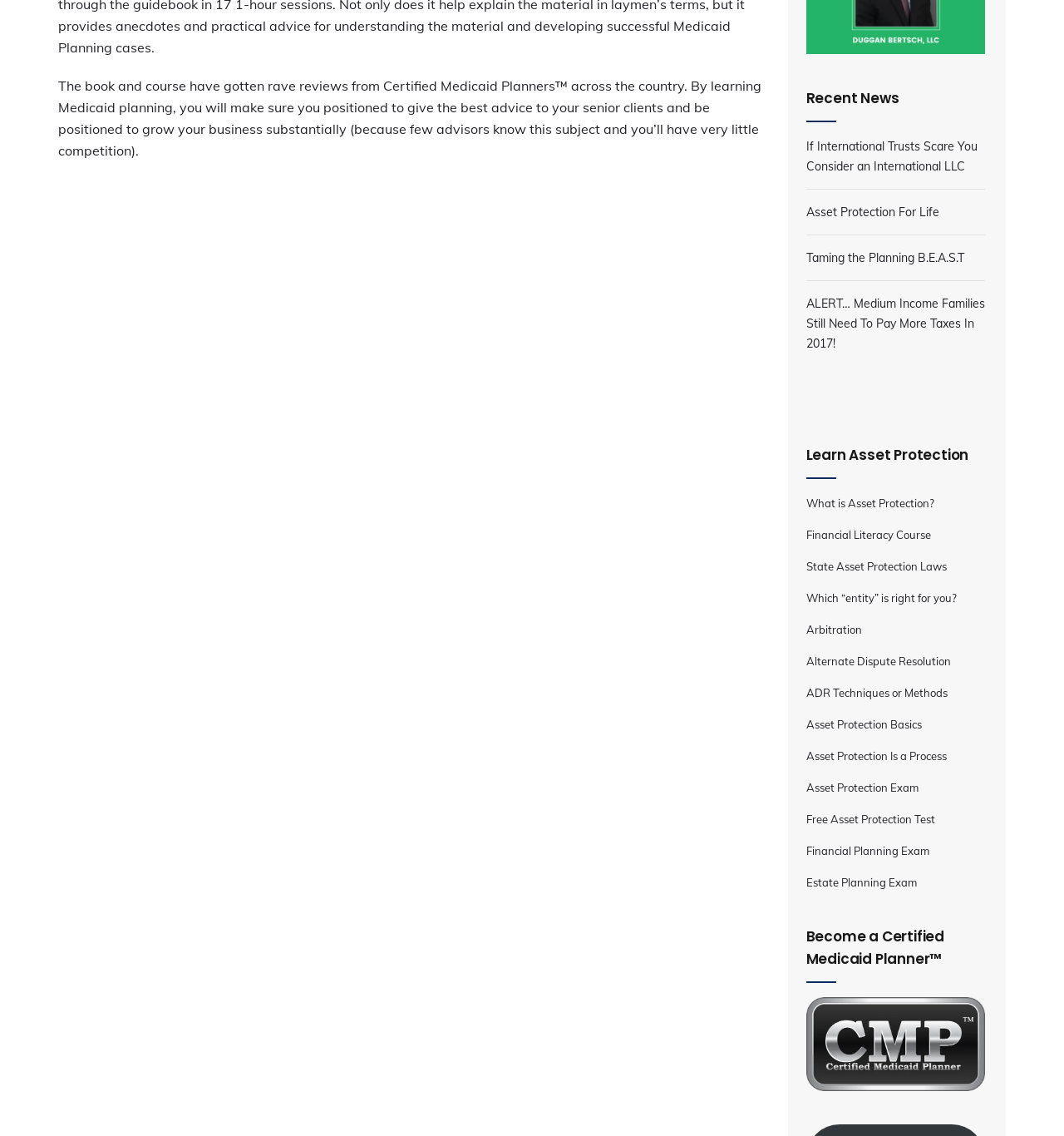Identify the bounding box coordinates of the element to click to follow this instruction: 'Become a Certified Medicaid Planner'. Ensure the coordinates are four float values between 0 and 1, provided as [left, top, right, bottom].

[0.757, 0.814, 0.926, 0.865]